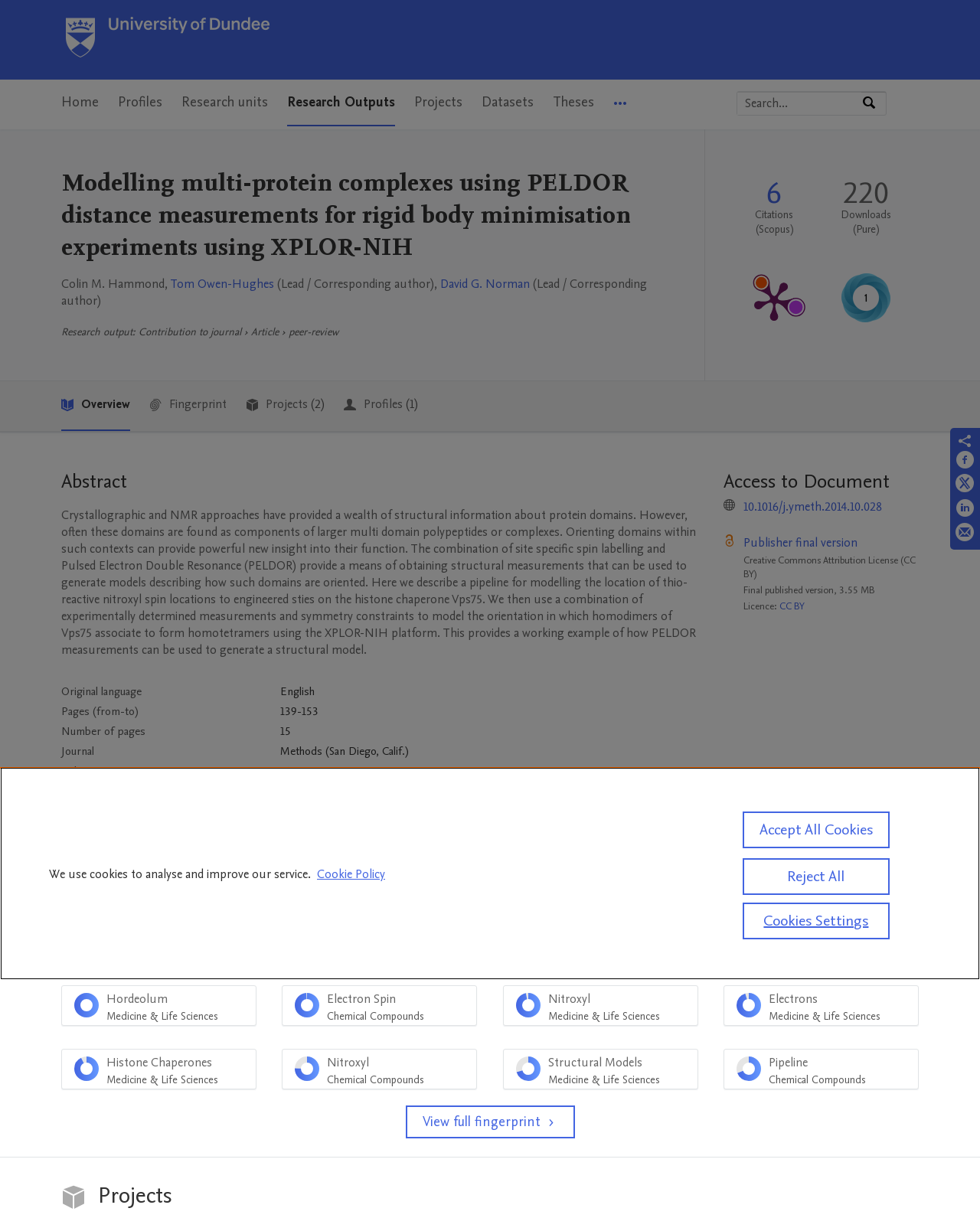Summarize the webpage with a detailed and informative caption.

The webpage is a research portal page from the University of Dundee, displaying a specific research output titled "Modelling multi-protein complexes using PELDOR distance measurements for rigid body minimisation experiments using XPLOR-NIH". 

At the top of the page, there is a navigation menu with links to "Home", "Profiles", "Research units", "Research Outputs", "Projects", "Datasets", "Theses", and "More navigation options". Below this, there is a search bar with a button to search by expertise, name, or affiliation.

The main content of the page is divided into several sections. The first section displays the title of the research output, along with the authors' names, including Colin M. Hammond, Tom Owen-Hughes, and David G. Norman. 

The next section provides information about the research output, including the type of contribution, which is a journal article, and the publication metrics, such as the number of citations and downloads. There are also links to view the publication metrics in more detail and to access the article's altmetric score.

Following this, there is an abstract section that summarizes the research output, describing a pipeline for modeling the location of thio-reactive nitroxyl spin locations to engineered sites on the histone chaperone Vps75.

Below the abstract, there is a table providing more details about the article, including the original language, pages, number of pages, journal, volume, issue number, and publication status.

The next section is titled "Access to Document" and provides links to access the document, including a DOI link and a link to the publisher's final version. There is also information about the Creative Commons Attribution License (CC BY) under which the document is published.

Finally, there is a "Fingerprint" section, which appears to be a tag cloud or keyword list related to the research output, and a horizontal menu bar at the bottom of the page with a single menu item, "Hordeolum Medicine & Life Sciences 100%".